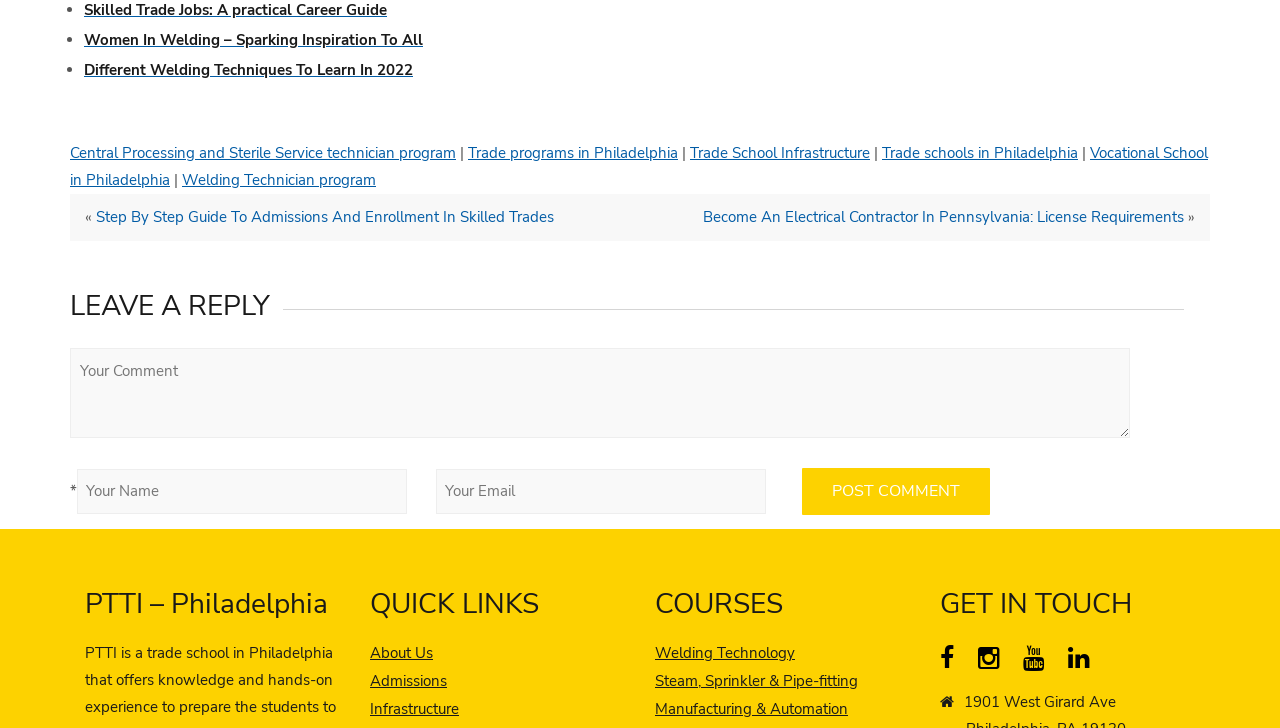Find and specify the bounding box coordinates that correspond to the clickable region for the instruction: "Click on Central Processing and Sterile Service technician program".

[0.055, 0.197, 0.356, 0.224]